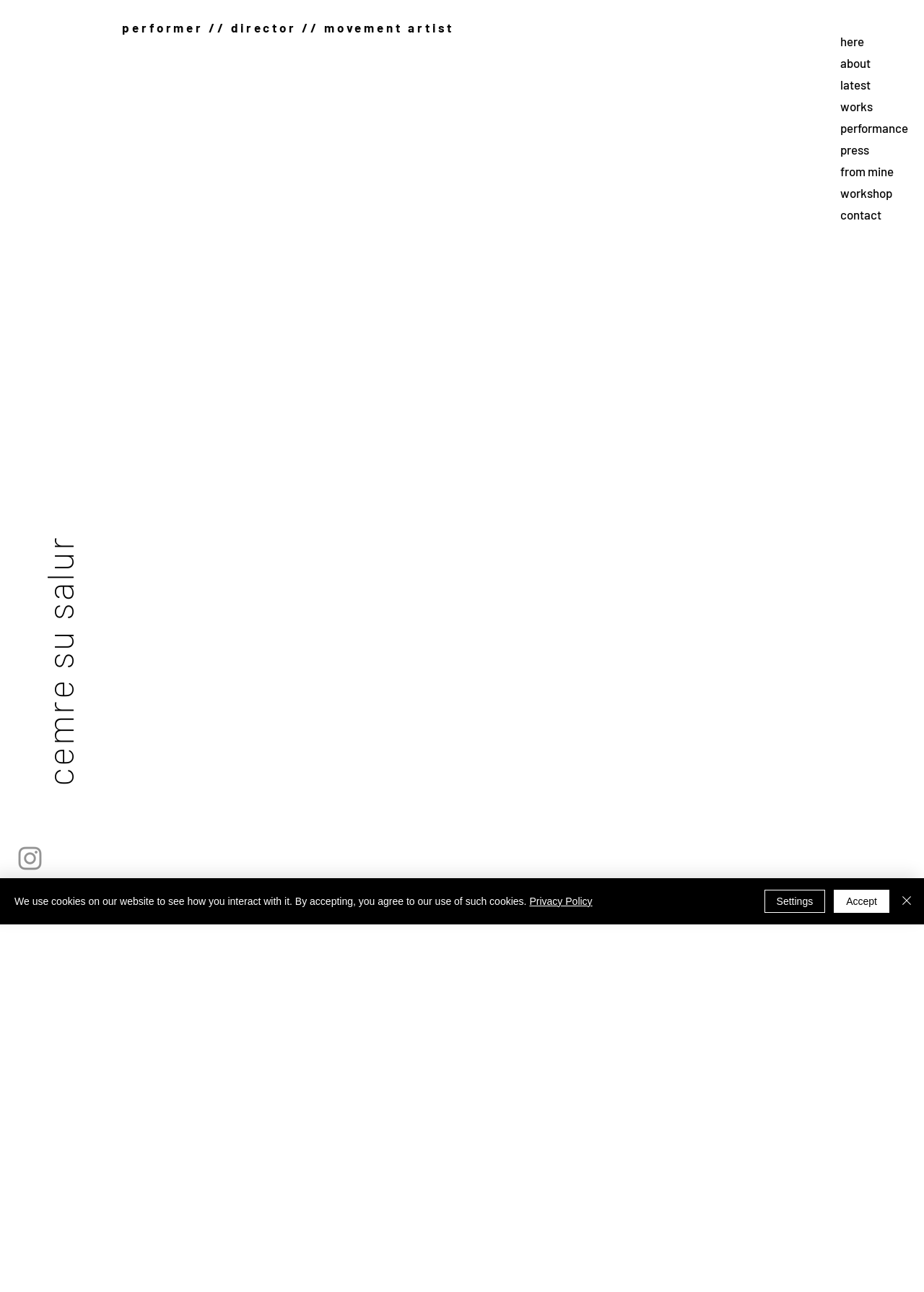What is the theme of the story about Antigone?
Please answer the question with a detailed response using the information from the screenshot.

I inferred this answer by reading the static text elements on the page, which describe Antigone's bold stance against death and her desire to honor her brother, indicating that the story is about the themes of death and honor.